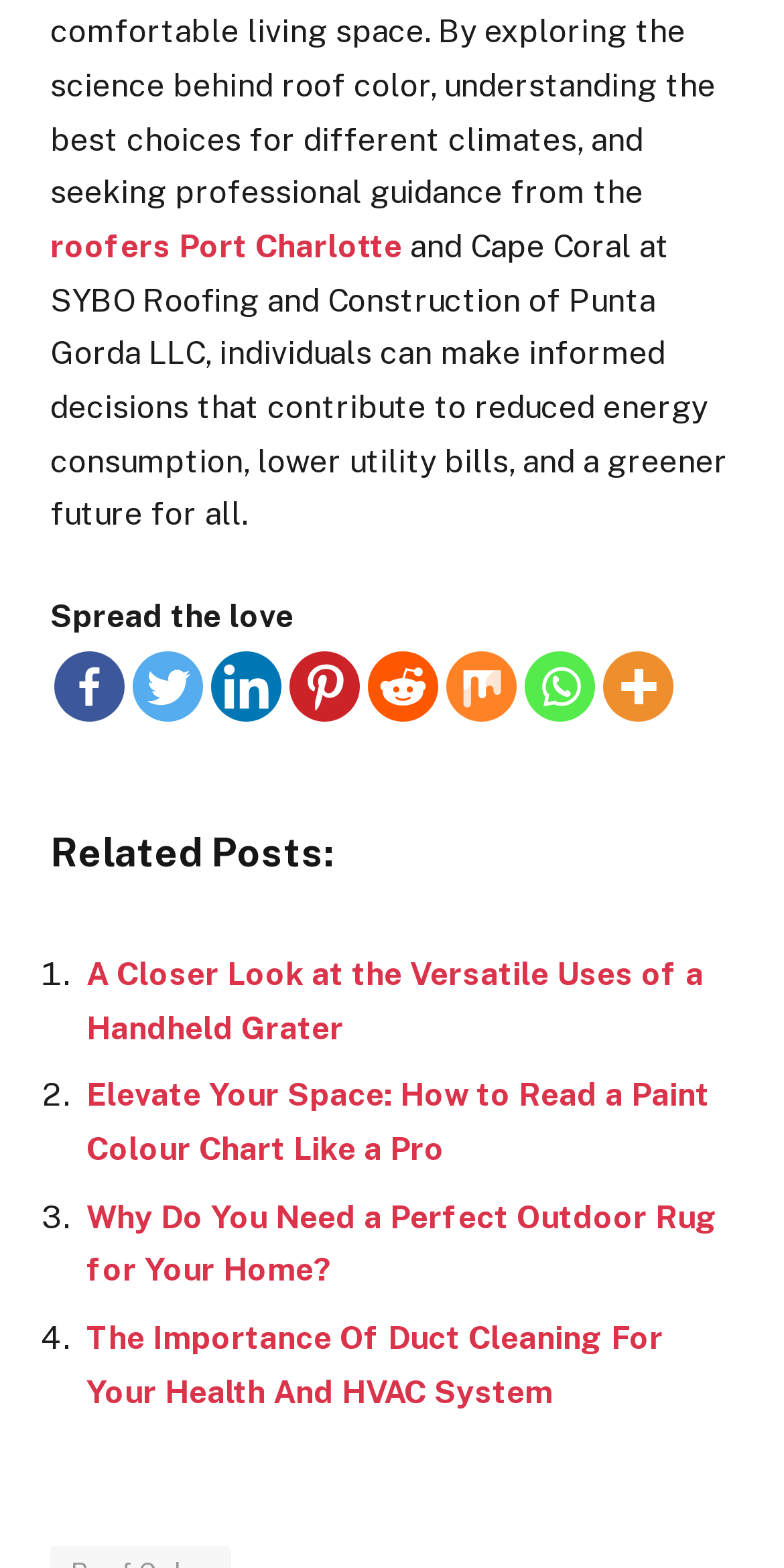Respond to the question below with a concise word or phrase:
What is the purpose of the company mentioned on the webpage?

Reduced energy consumption and a greener future